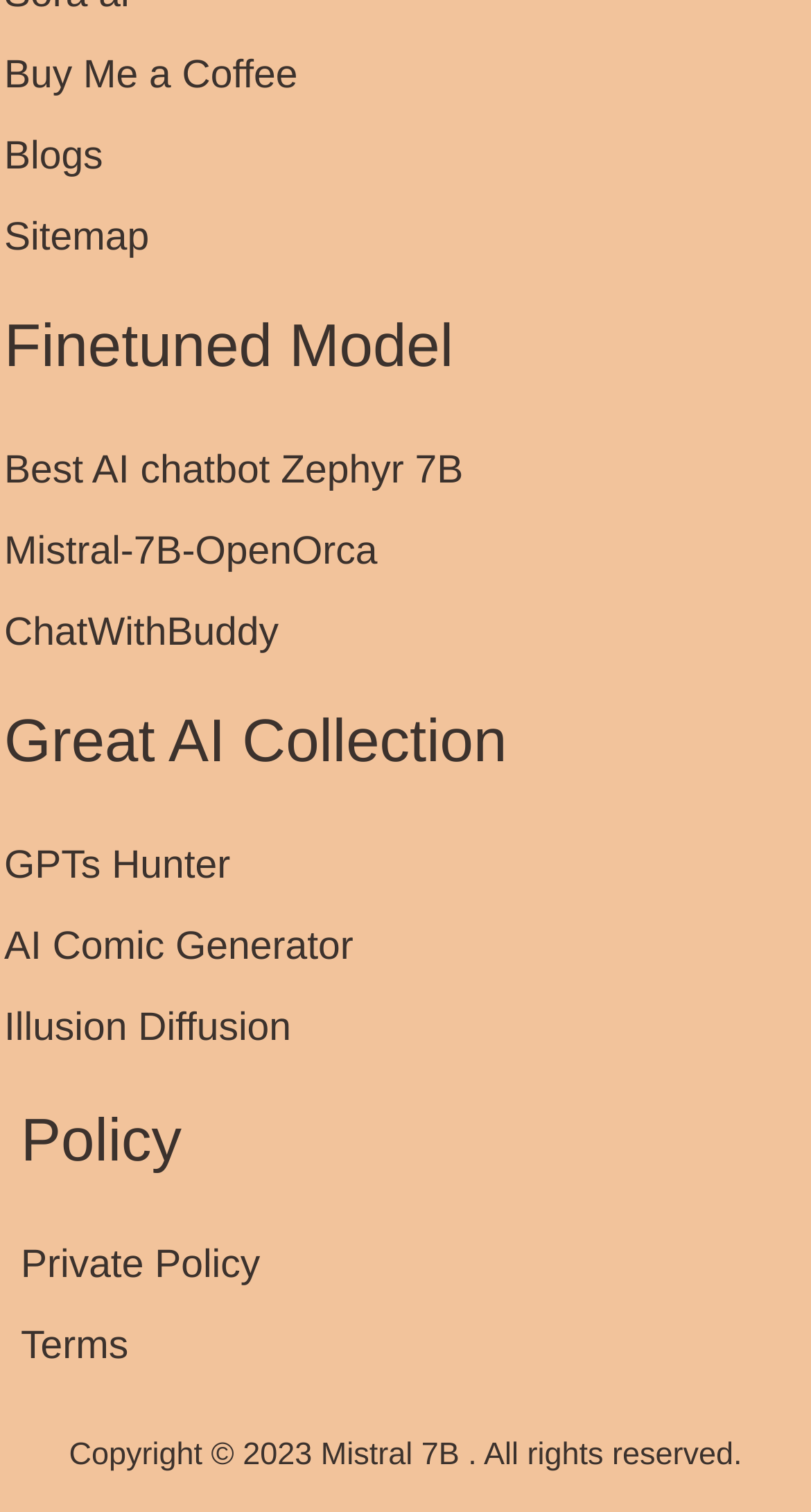Please reply to the following question with a single word or a short phrase:
How many links are there in the webpage?

11